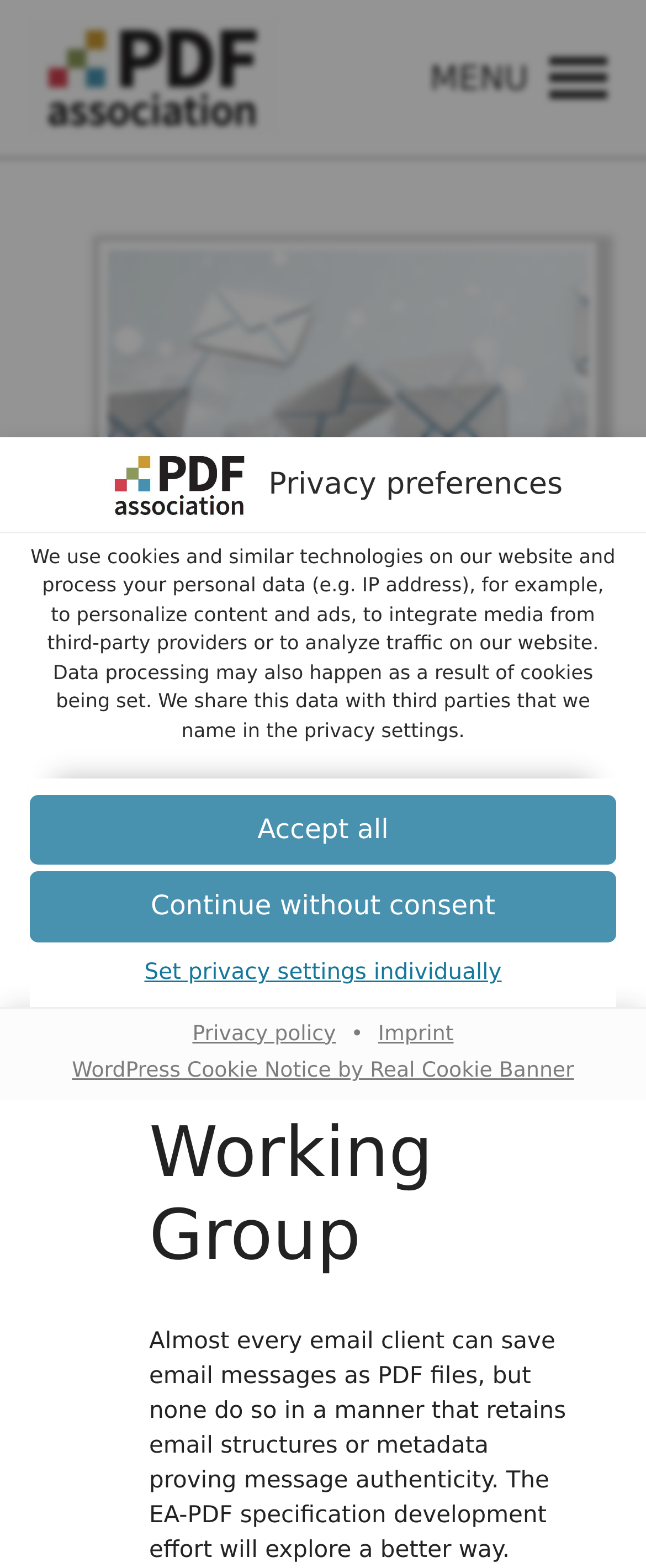Locate the bounding box coordinates of the region to be clicked to comply with the following instruction: "View imprint". The coordinates must be four float numbers between 0 and 1, in the form [left, top, right, bottom].

[0.572, 0.65, 0.715, 0.666]